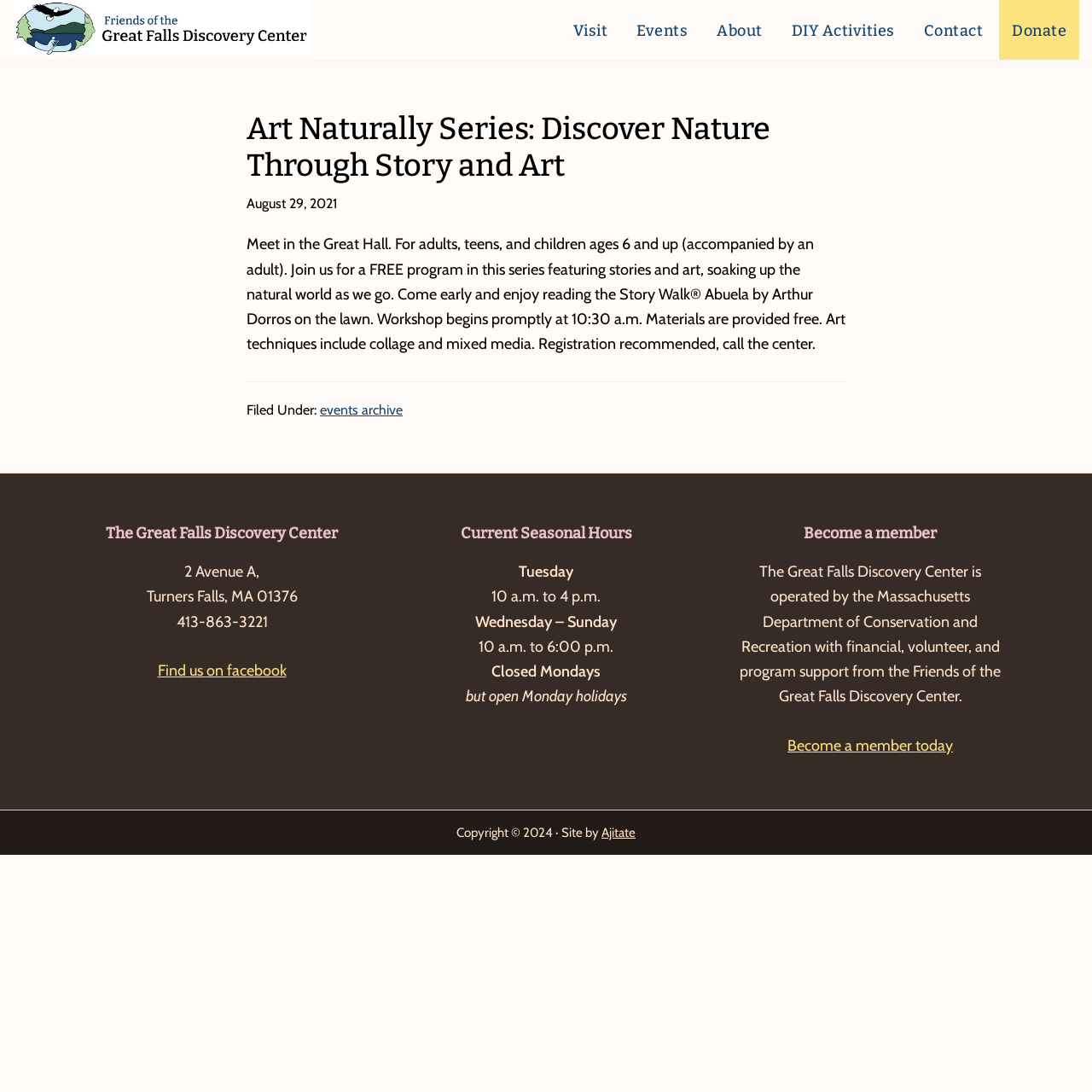Explain the webpage in detail, including its primary components.

The webpage is about the "Art Naturally Series: Discover Nature Through Story and Art" program at the Great Falls Discovery Center. At the top of the page, there are three "Skip to" links, followed by a link to "Friends of The Great Falls Discovery Center" with an accompanying image. 

Below this, there is a main navigation menu with links to "Visit", "Events", "About", "DIY Activities", "Contact", and "Donate". 

The main content of the page is an article about the "Art Naturally Series" program, which includes a heading, a date, and a descriptive paragraph. The program is for adults, teens, and children aged 6 and up, and features stories and art inspired by nature. The paragraph also mentions a Story Walk on the lawn and provides details about the workshop, including the time and materials provided.

To the right of the main content, there is a section with the center's information, including its name, address, phone number, and a link to its Facebook page. Below this, there are sections for the current seasonal hours and a call to "Become a member" with a link to do so.

At the bottom of the page, there is a footer section with copyright information and a link to the website's developer, Ajitate.